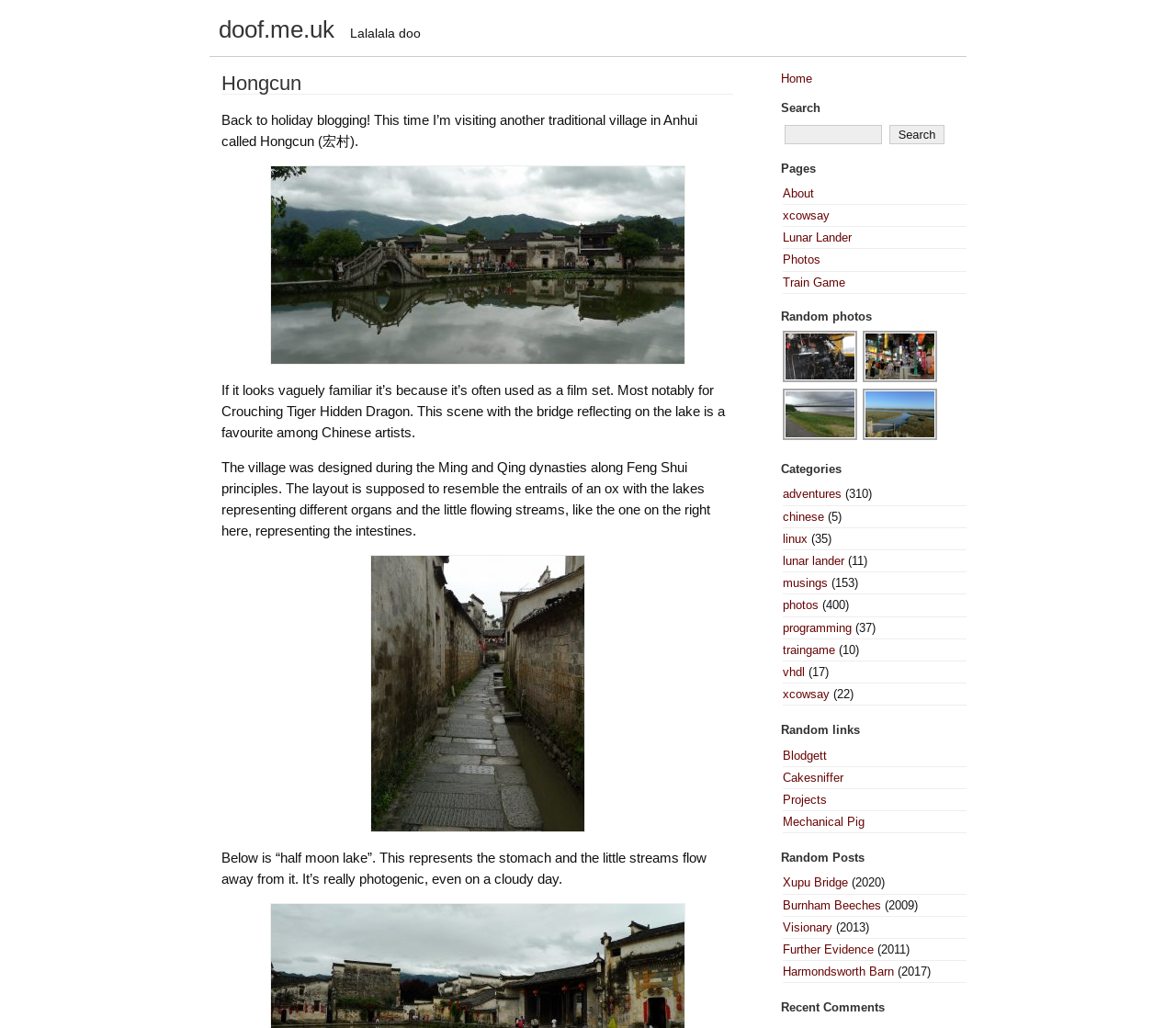Respond with a single word or phrase for the following question: 
What is the name of the film that used Hongcun as a film set?

Crouching Tiger Hidden Dragon